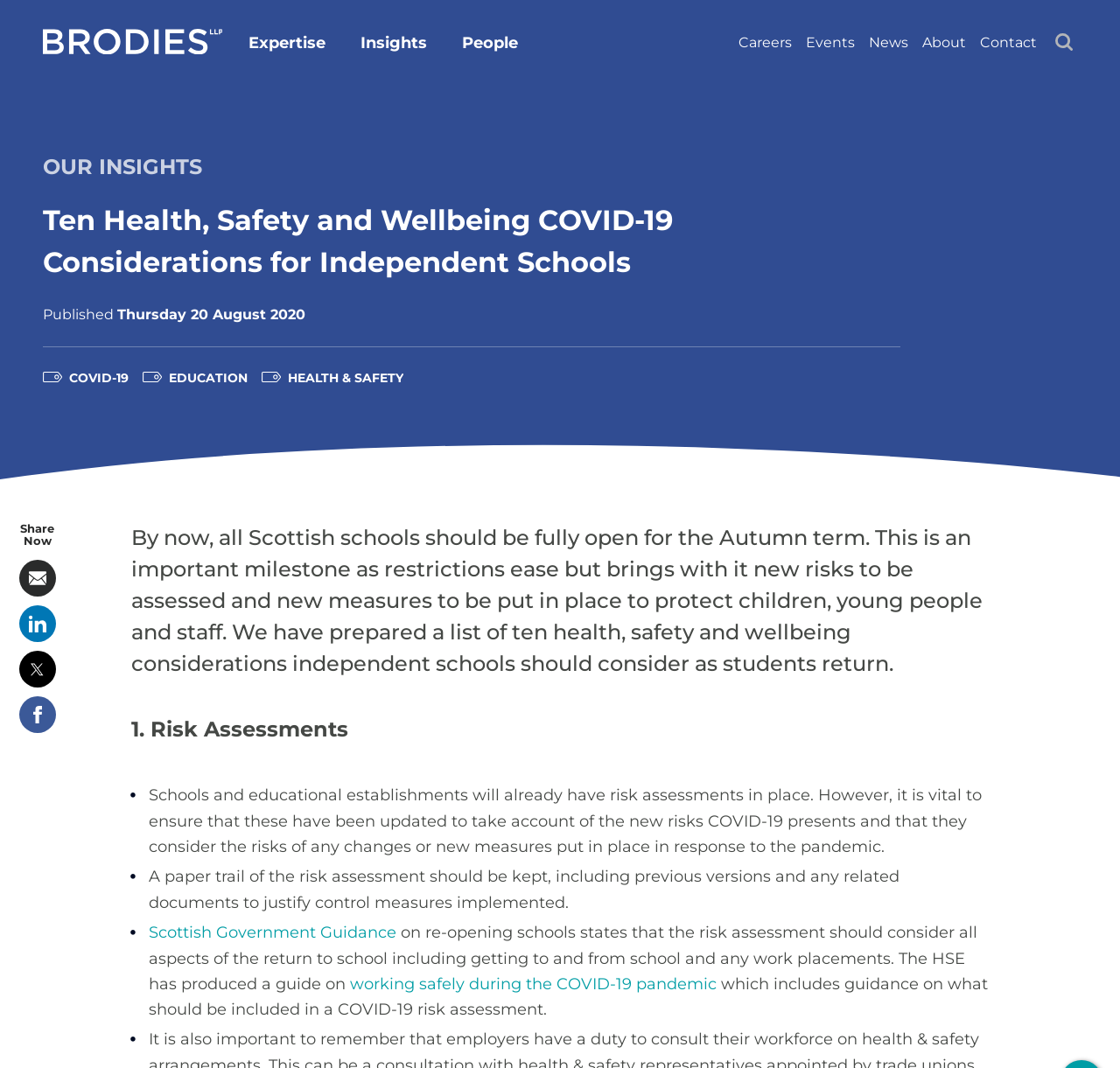What is the date of the article?
Based on the image, answer the question with as much detail as possible.

The date of the article can be found below the title of the webpage, where it says 'Published: Thursday 20 August 2020'. This indicates when the article was published.